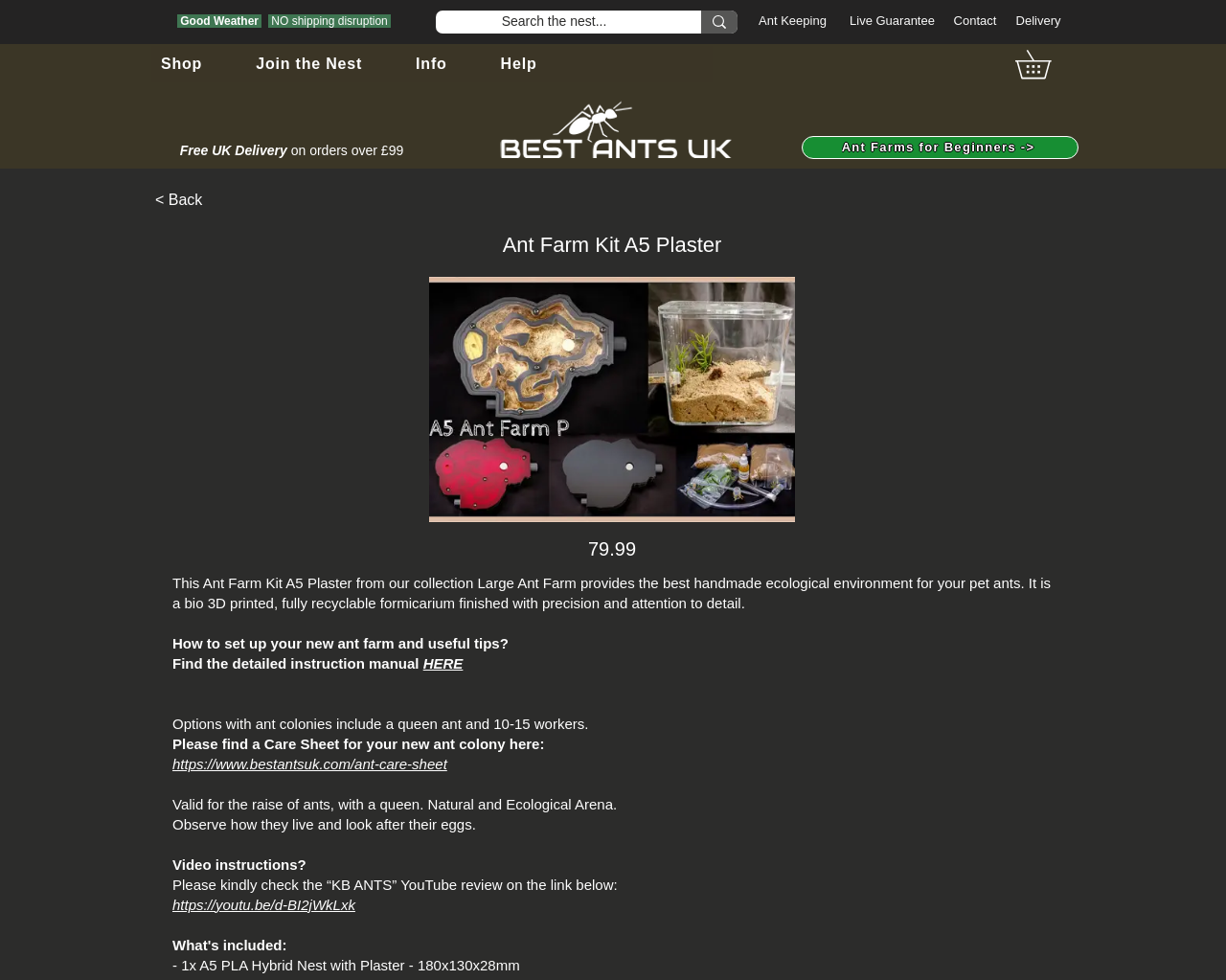What is included in the ant farm kit? Please answer the question using a single word or phrase based on the image.

A5 PLA Hybrid Nest with Plaster